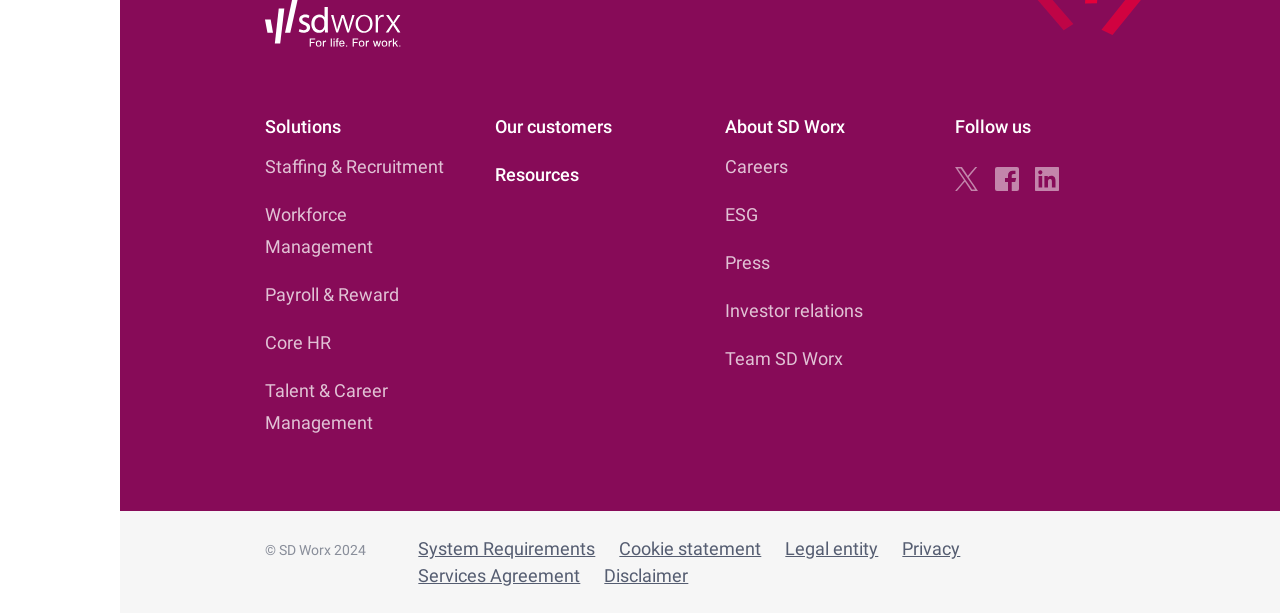Identify the bounding box coordinates for the UI element described as: "← Current Status".

None